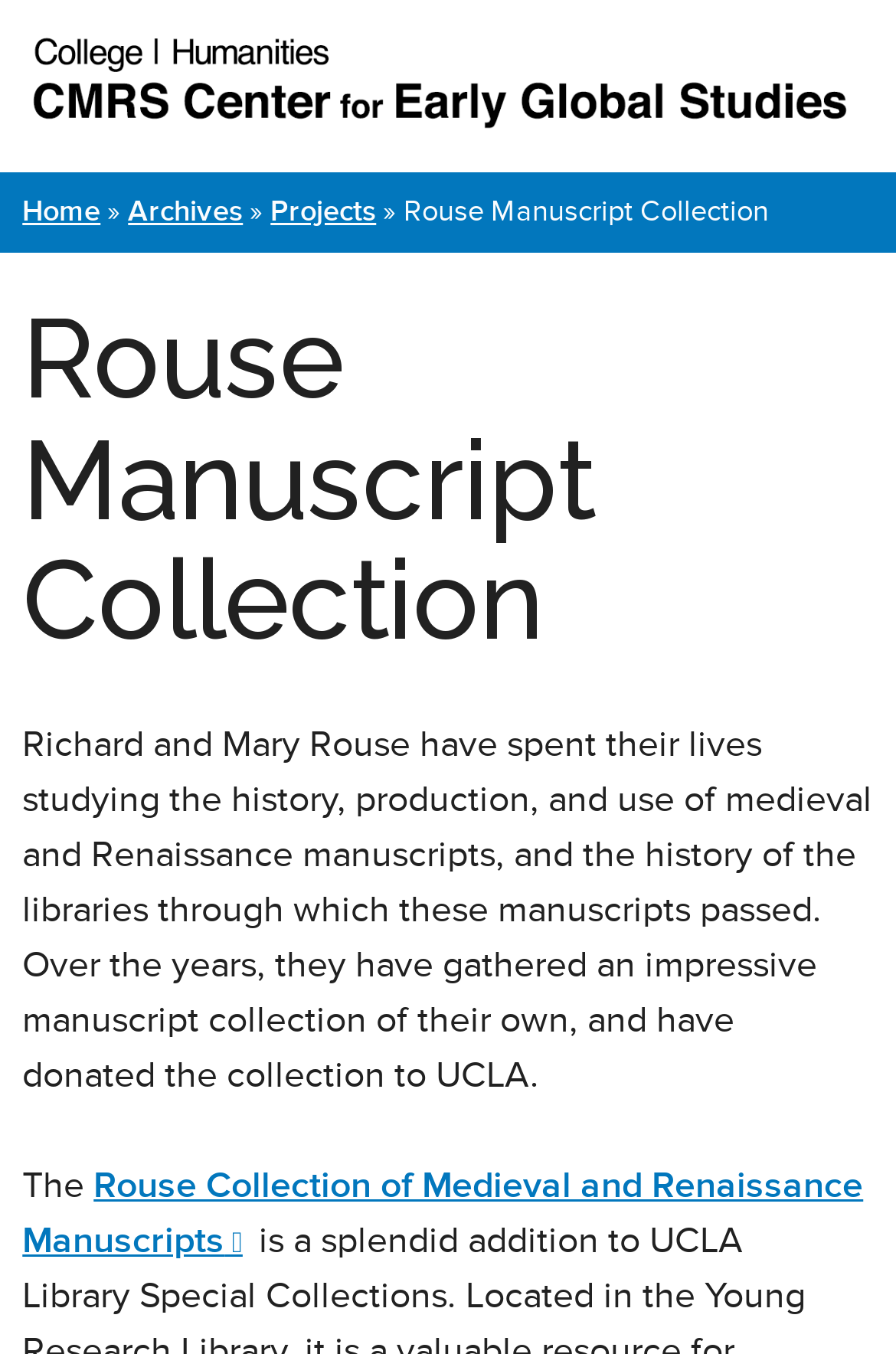Observe the image and answer the following question in detail: Who donated the manuscript collection to UCLA?

I found the answer by reading the static text element that describes the Rouse Manuscript Collection, which mentions that 'Richard and Mary Rouse have spent their lives studying the history, production, and use of medieval and Renaissance manuscripts, and the history of the libraries through which these manuscripts passed' and that they 'have donated the collection to UCLA'.